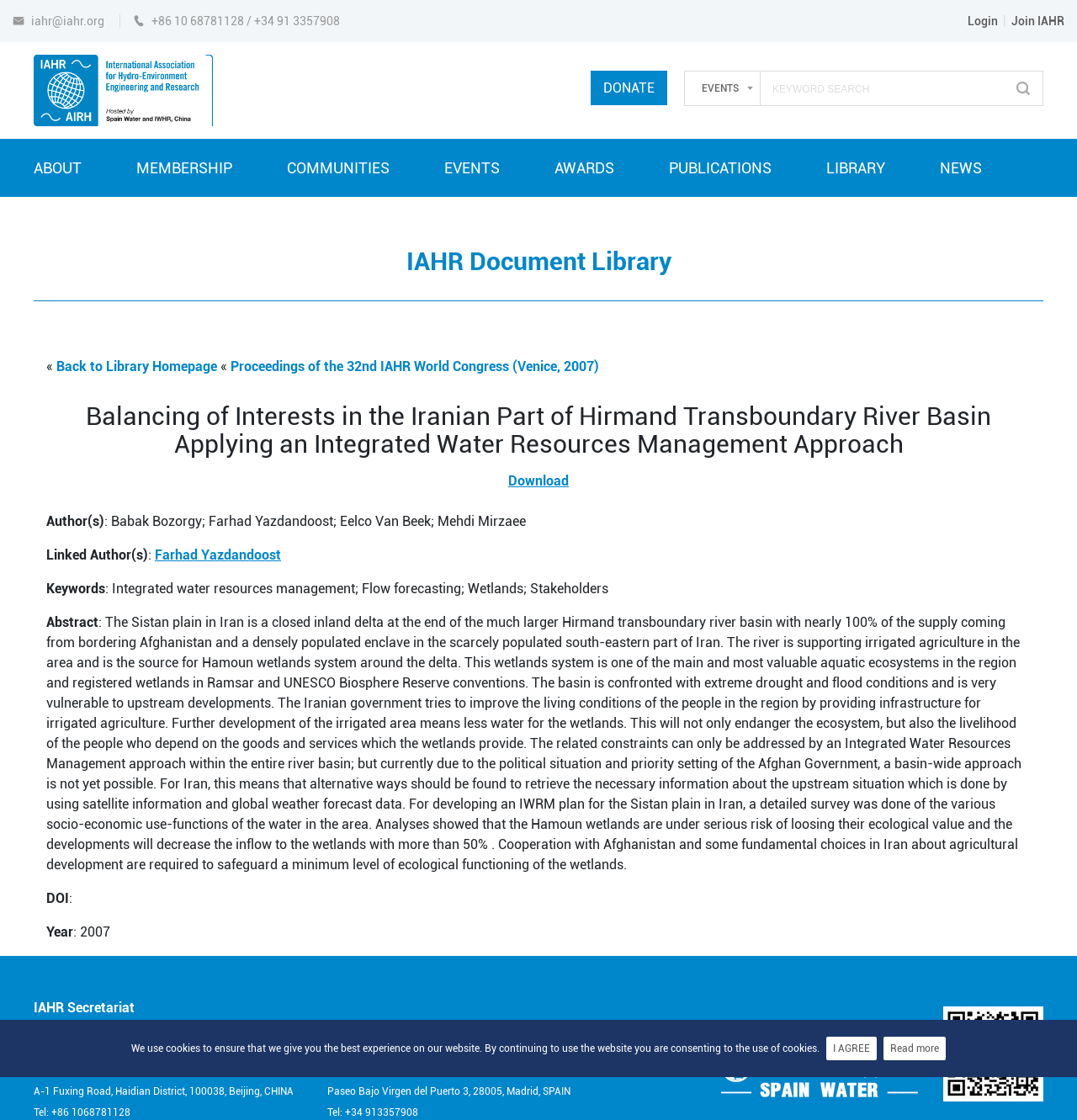Locate the bounding box coordinates of the area you need to click to fulfill this instruction: 'Download the document'. The coordinates must be in the form of four float numbers ranging from 0 to 1: [left, top, right, bottom].

[0.472, 0.422, 0.528, 0.437]